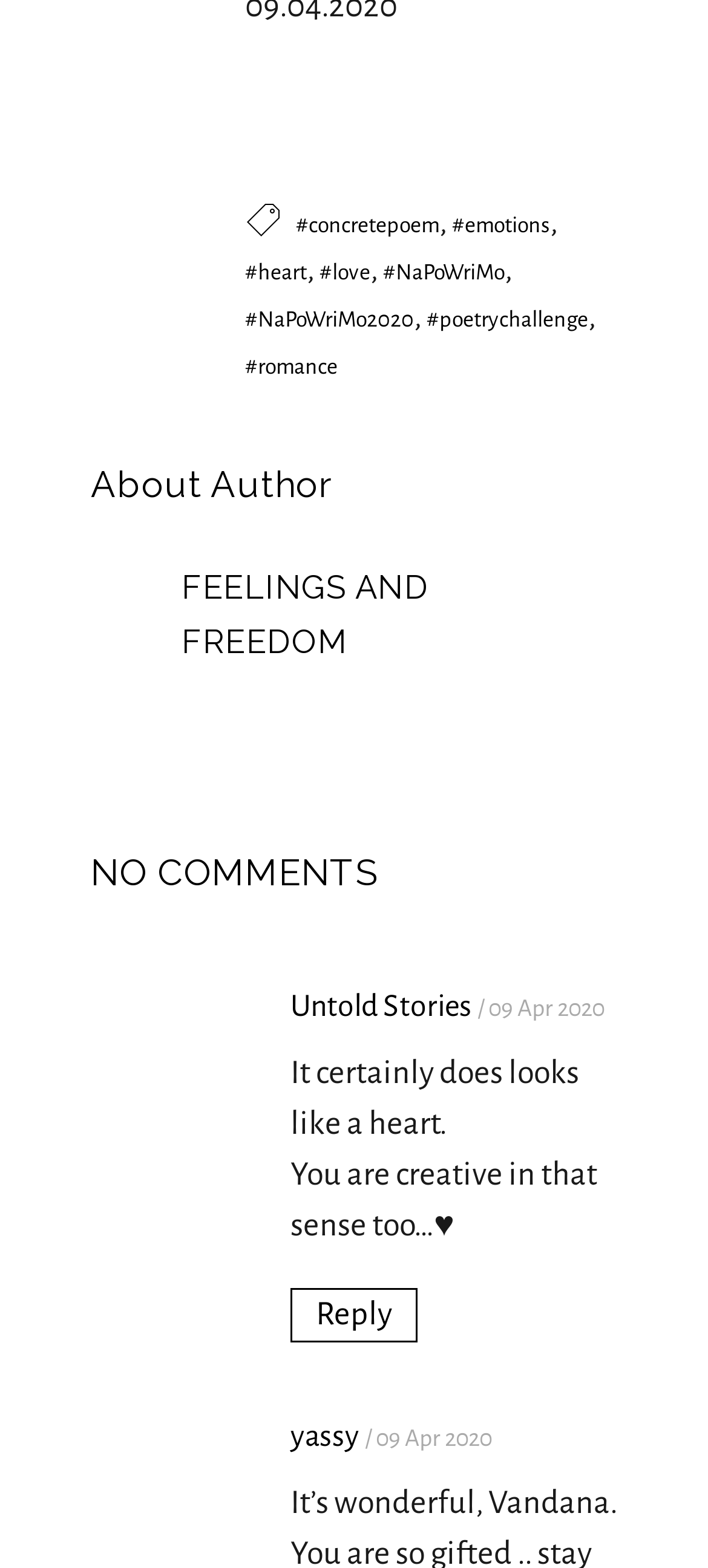What is the topic of the article?
By examining the image, provide a one-word or phrase answer.

FEELINGS AND FREEDOM